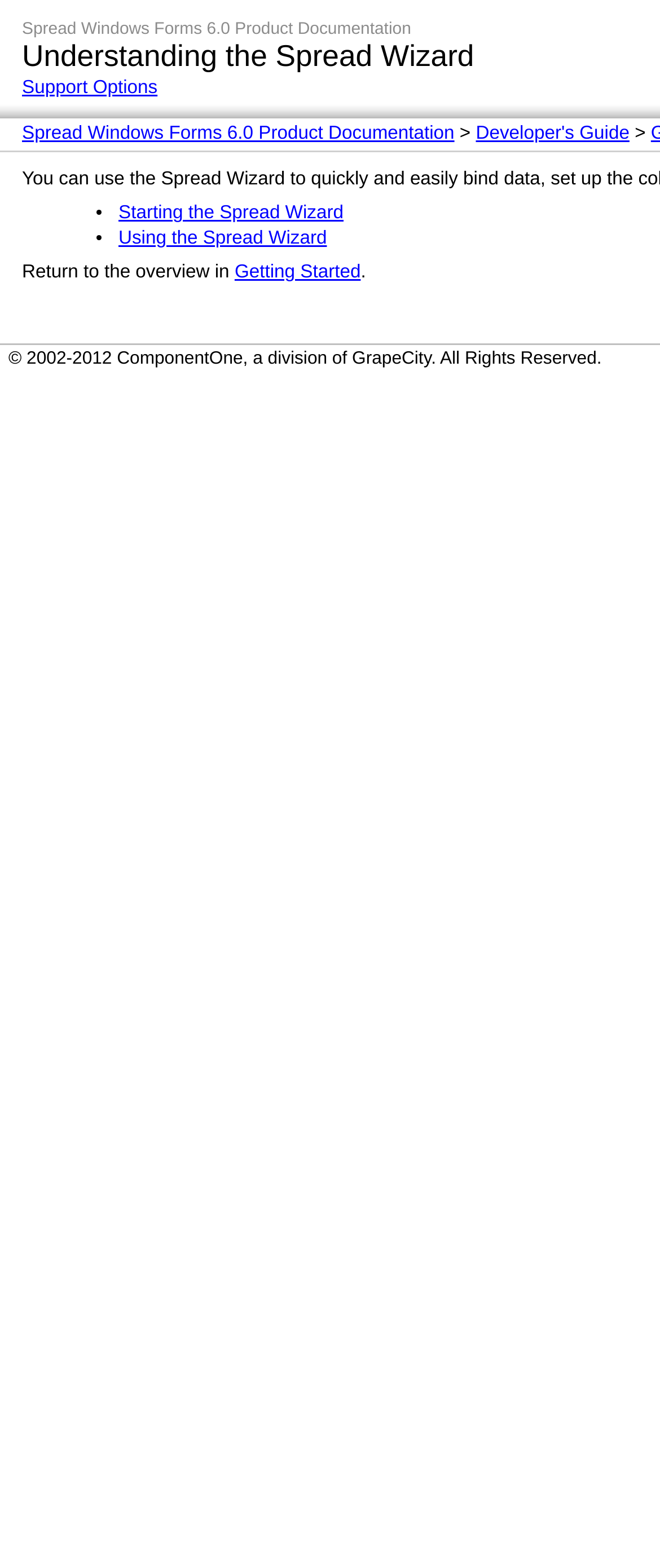What is the copyright year range?
Refer to the image and provide a thorough answer to the question.

The copyright information at the bottom of the page states '© 2002-2012 ComponentOne, a division of GrapeCity. All Rights Reserved.', which indicates the copyright year range is from 2002 to 2012.